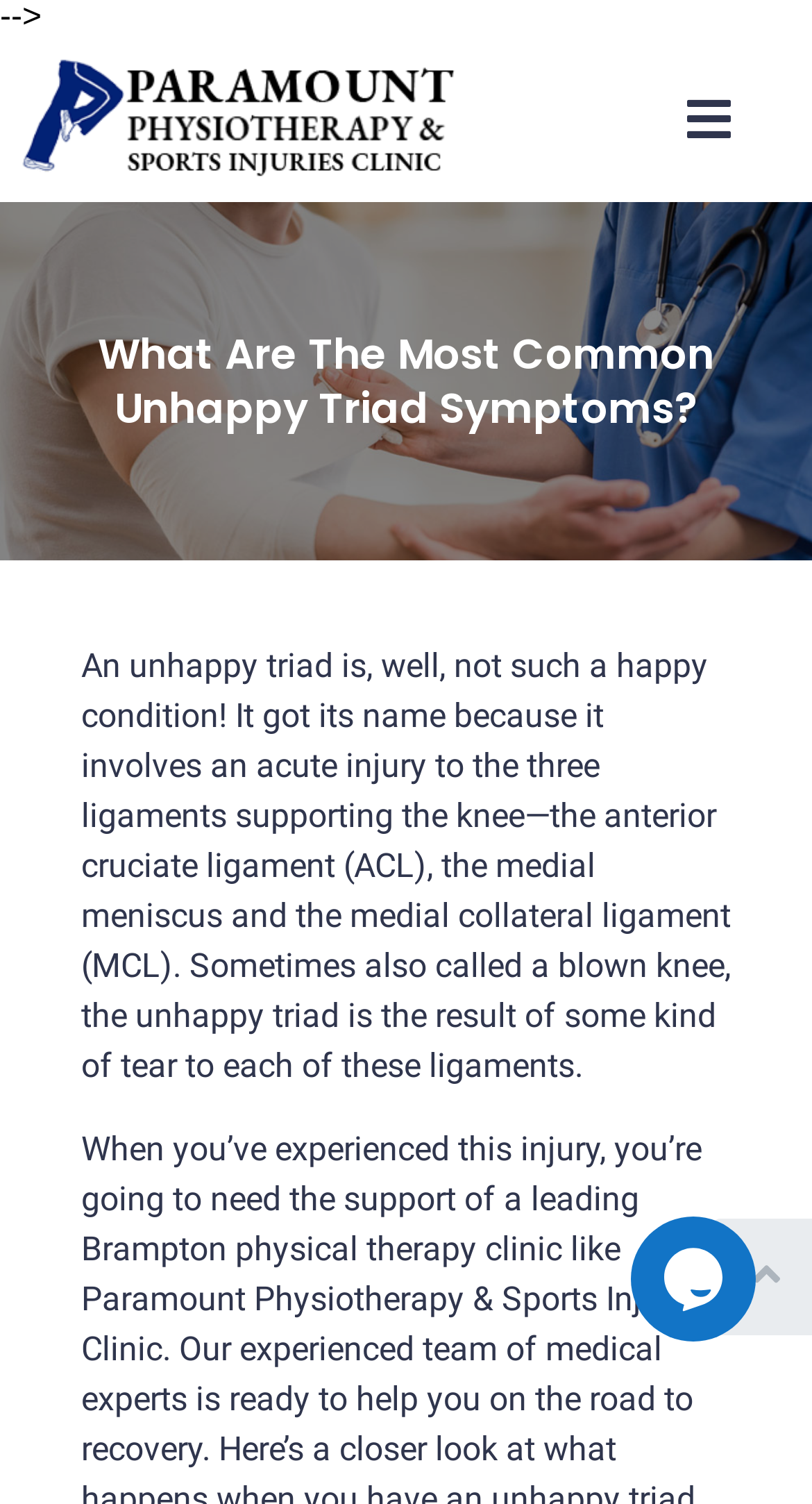Find the main header of the webpage and produce its text content.

What Are The Most Common Unhappy Triad Symptoms?